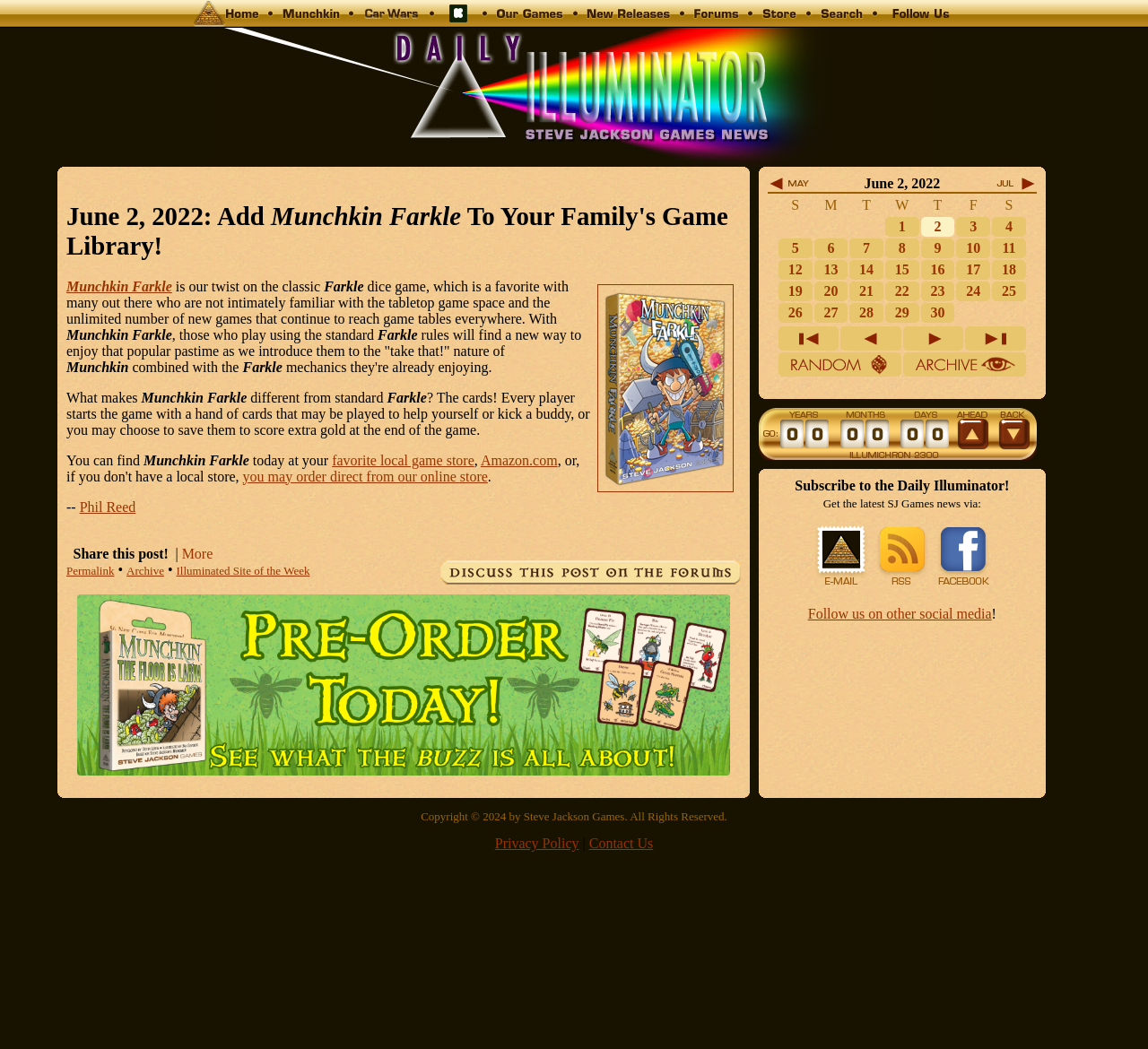What is the name of the game being discussed?
Use the screenshot to answer the question with a single word or phrase.

Munchkin Farkle